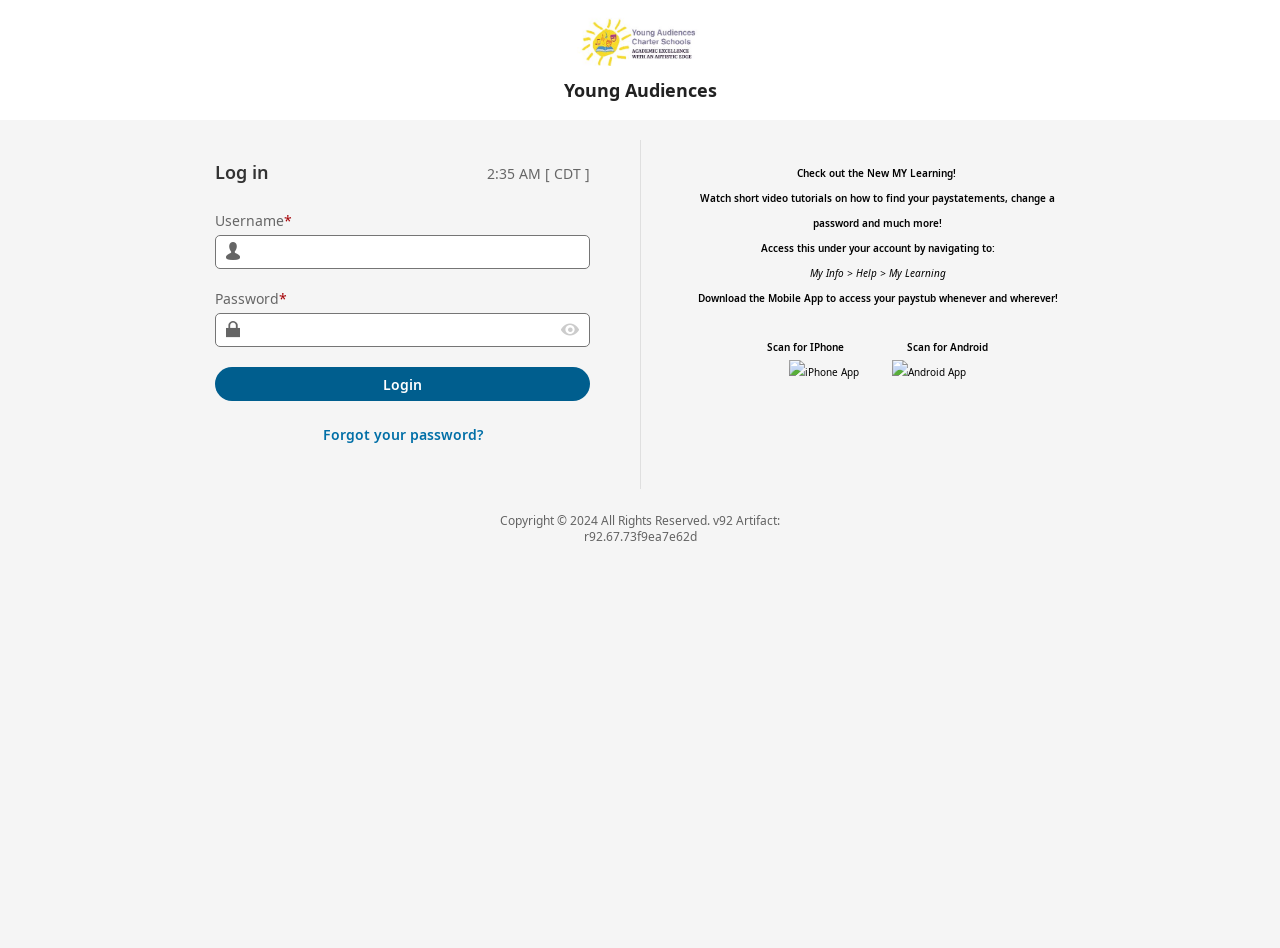Determine the bounding box for the described HTML element: "parent_node: Password aria-label="Show/Hide Password"". Ensure the coordinates are four float numbers between 0 and 1 in the format [left, top, right, bottom].

[0.435, 0.331, 0.455, 0.363]